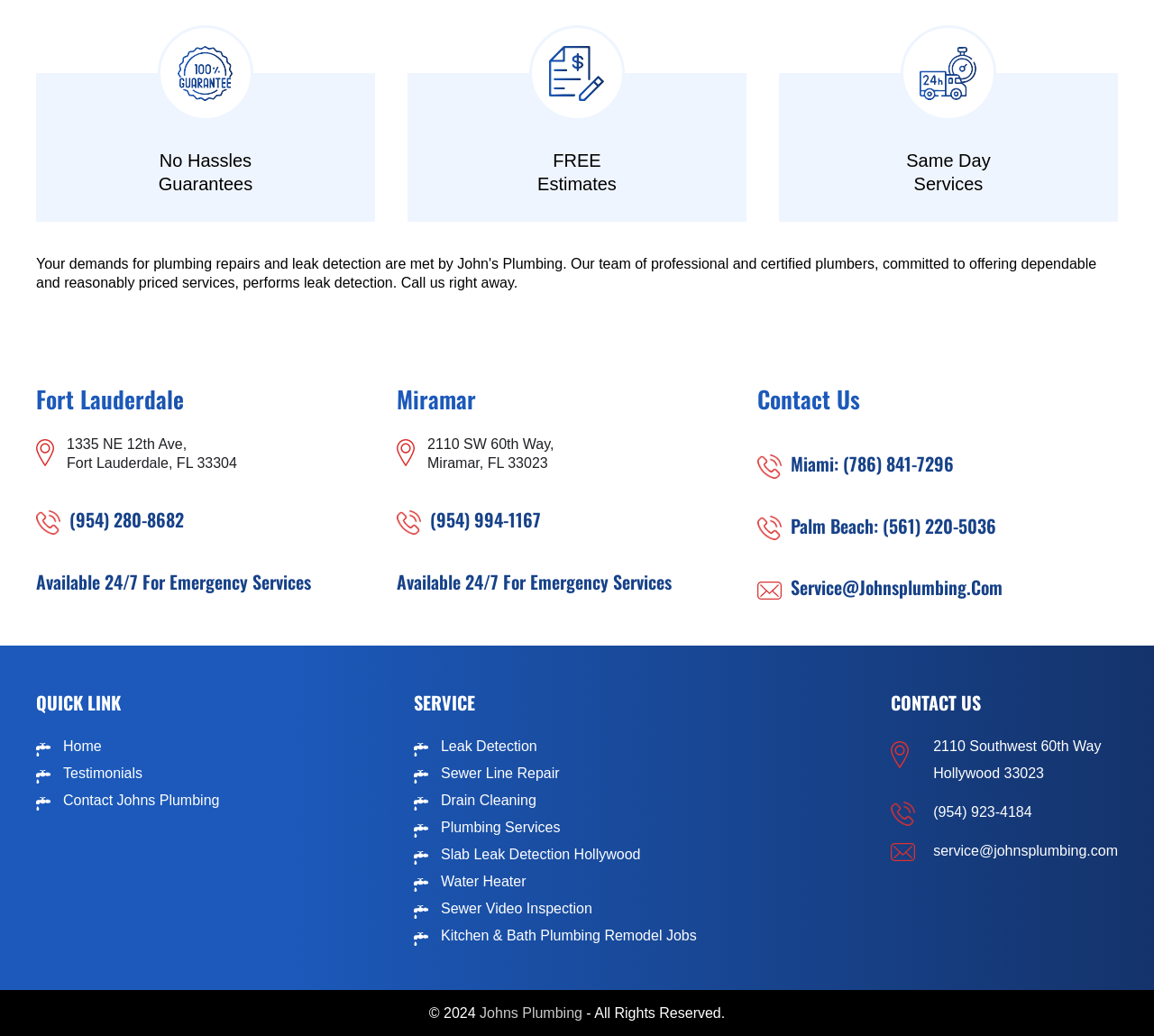Determine the bounding box coordinates of the clickable region to execute the instruction: "View SERVICES". The coordinates should be four float numbers between 0 and 1, denoted as [left, top, right, bottom].

None